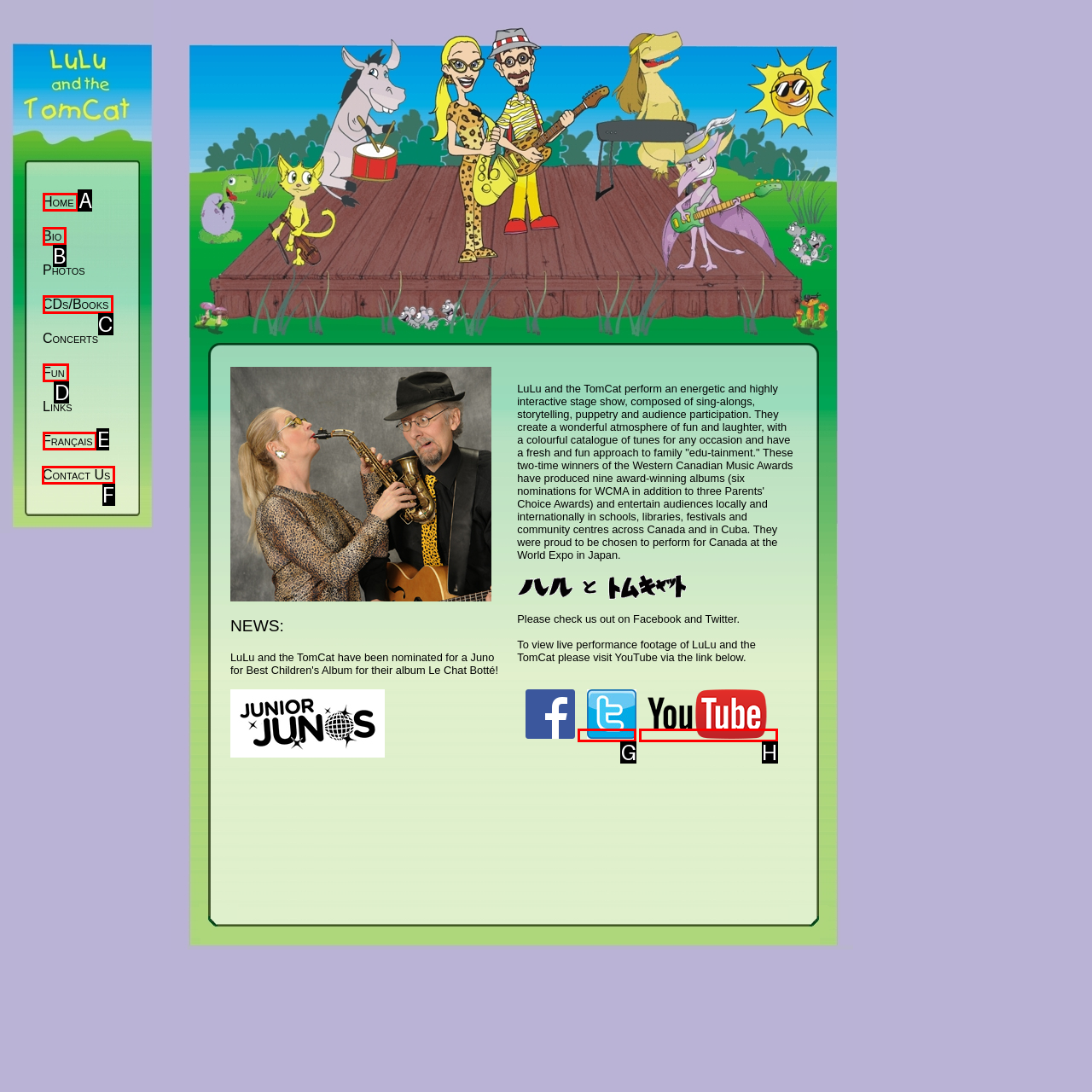What option should you select to complete this task: Contact LuLu and the TomCat? Indicate your answer by providing the letter only.

F